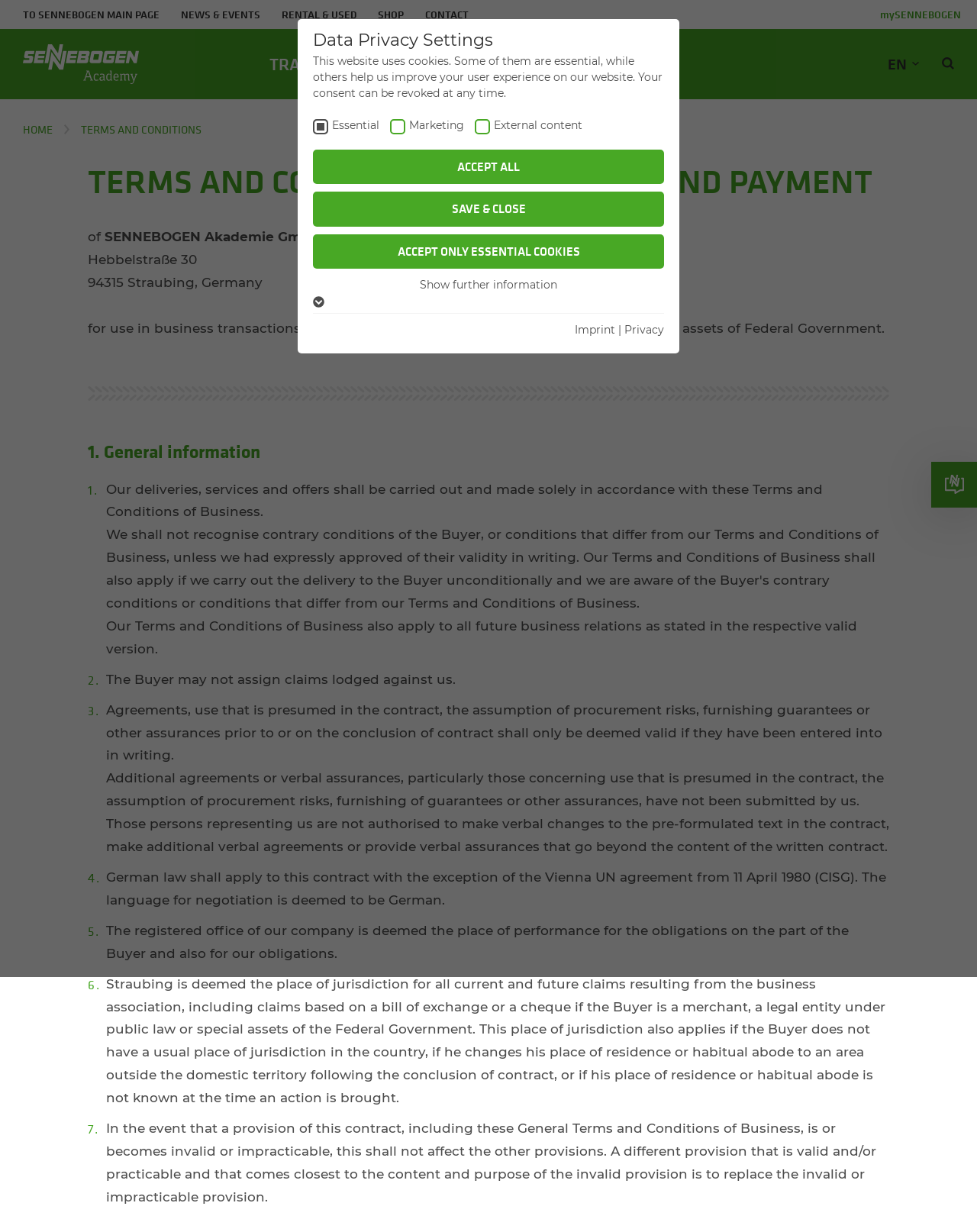Answer this question in one word or a short phrase: What is the language of the contract?

German